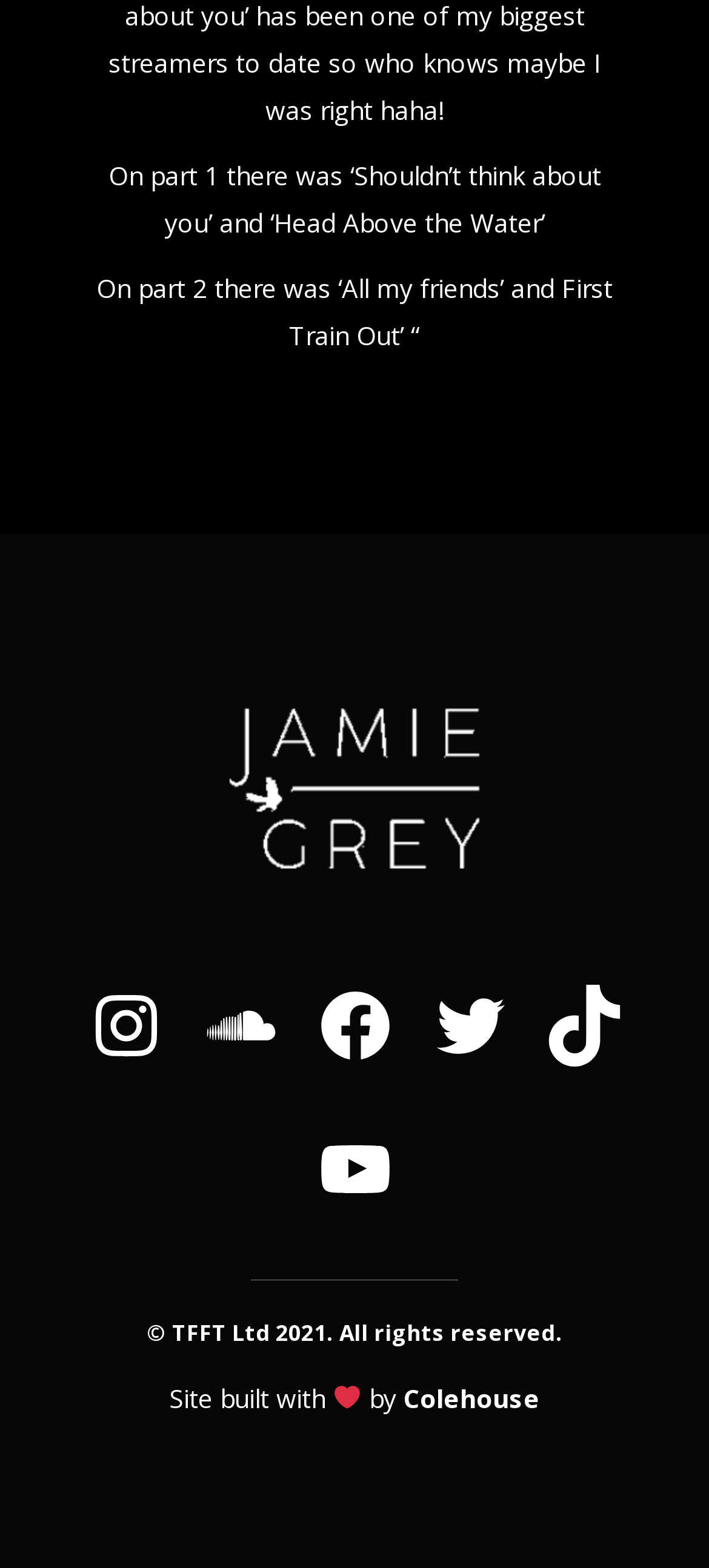Please find the bounding box for the following UI element description. Provide the coordinates in (top-left x, top-left y, bottom-right x, bottom-right y) format, with values between 0 and 1: Twitter

[0.604, 0.628, 0.719, 0.68]